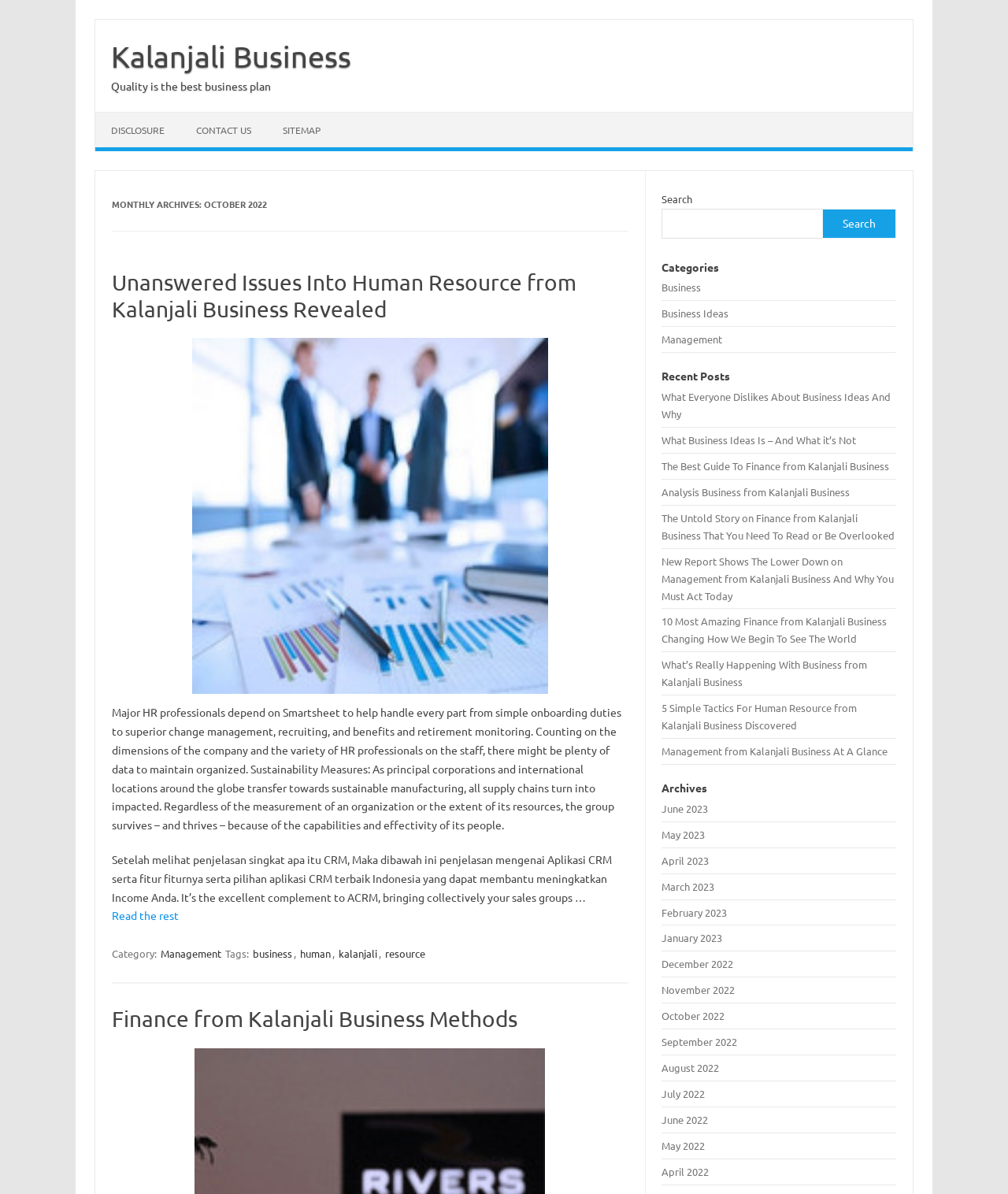Describe the entire webpage, focusing on both content and design.

The webpage is titled "October 2022 – Page 2 – Kalanjali Business" and has a prominent header section at the top with a link to "Skip to content" and the website's title "Kalanjali Business". Below the header, there is a static text "Quality is the best business plan" and a row of links to "DISCLOSURE", "CONTACT US", and "SITEMAP".

The main content of the webpage is divided into two columns. The left column contains a series of articles, each with a heading, a link to the full article, and a brief summary. The first article is titled "Unanswered Issues Into Human Resource from Kalanjali Business Revealed" and has an image related to management from Kalanjali Business. The article discusses the importance of human resource management and sustainability measures. The second article appears to be about CRM (Customer Relationship Management) and its features.

Below the articles, there is a footer section with links to categories, including "Management", "Business", and "Human Resource". There are also links to recent posts, including "What Everyone Dislikes About Business Ideas And Why" and "The Best Guide To Finance from Kalanjali Business".

The right column contains a search bar with a button and a heading "Categories" with links to various categories, including "Business", "Business Ideas", and "Management". Below the categories, there is a section titled "Recent Posts" with links to multiple articles, including "What Business Ideas Is – And What it’s Not" and "Analysis Business from Kalanjali Business". Further down, there is a section titled "Archives" with links to monthly archives from June 2023 to July 2022.